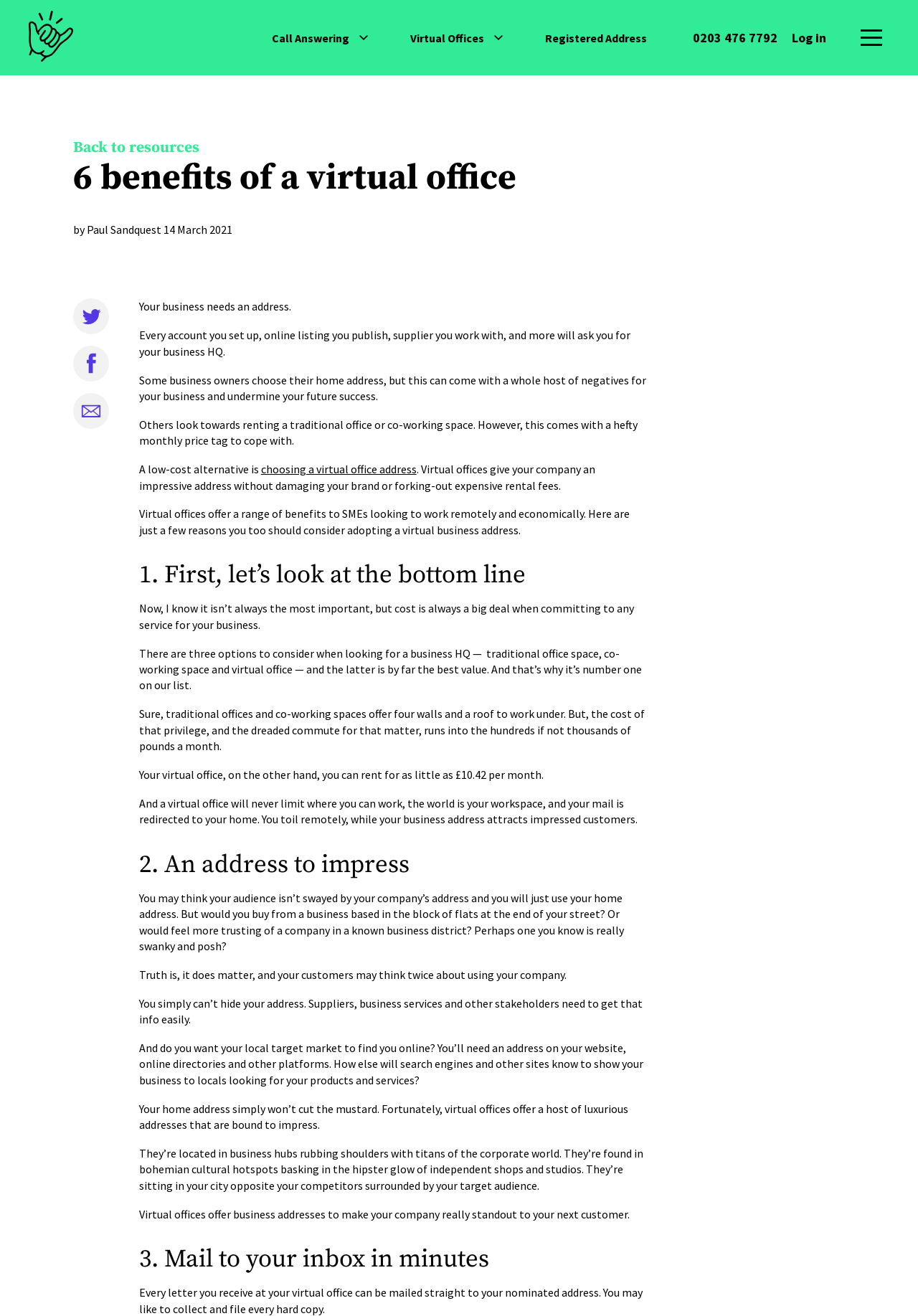What happens to mail received at a virtual office?
Based on the visual information, provide a detailed and comprehensive answer.

According to the section '3. Mail to your inbox in minutes', every letter received at a virtual office can be mailed straight to the nominated address, allowing businesses to receive their mail efficiently.